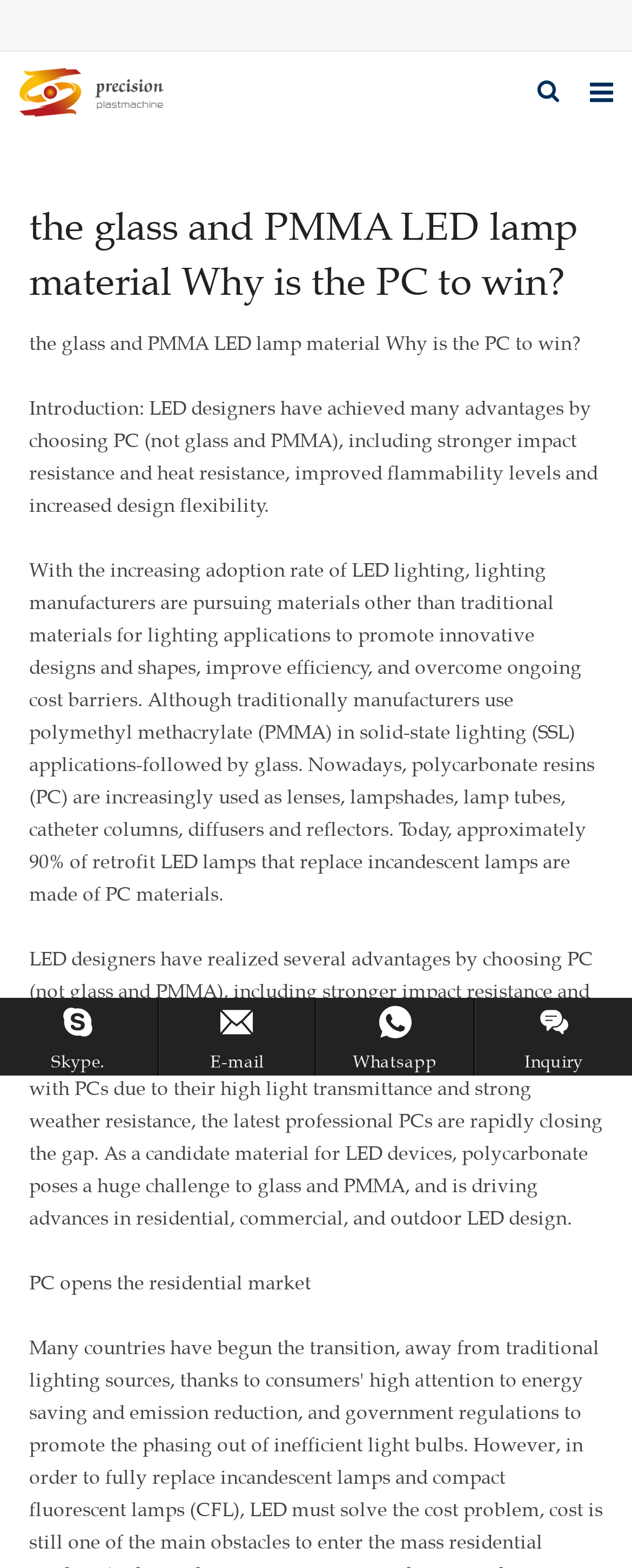Please find and give the text of the main heading on the webpage.

the glass and PMMA LED lamp material Why is the PC to win?